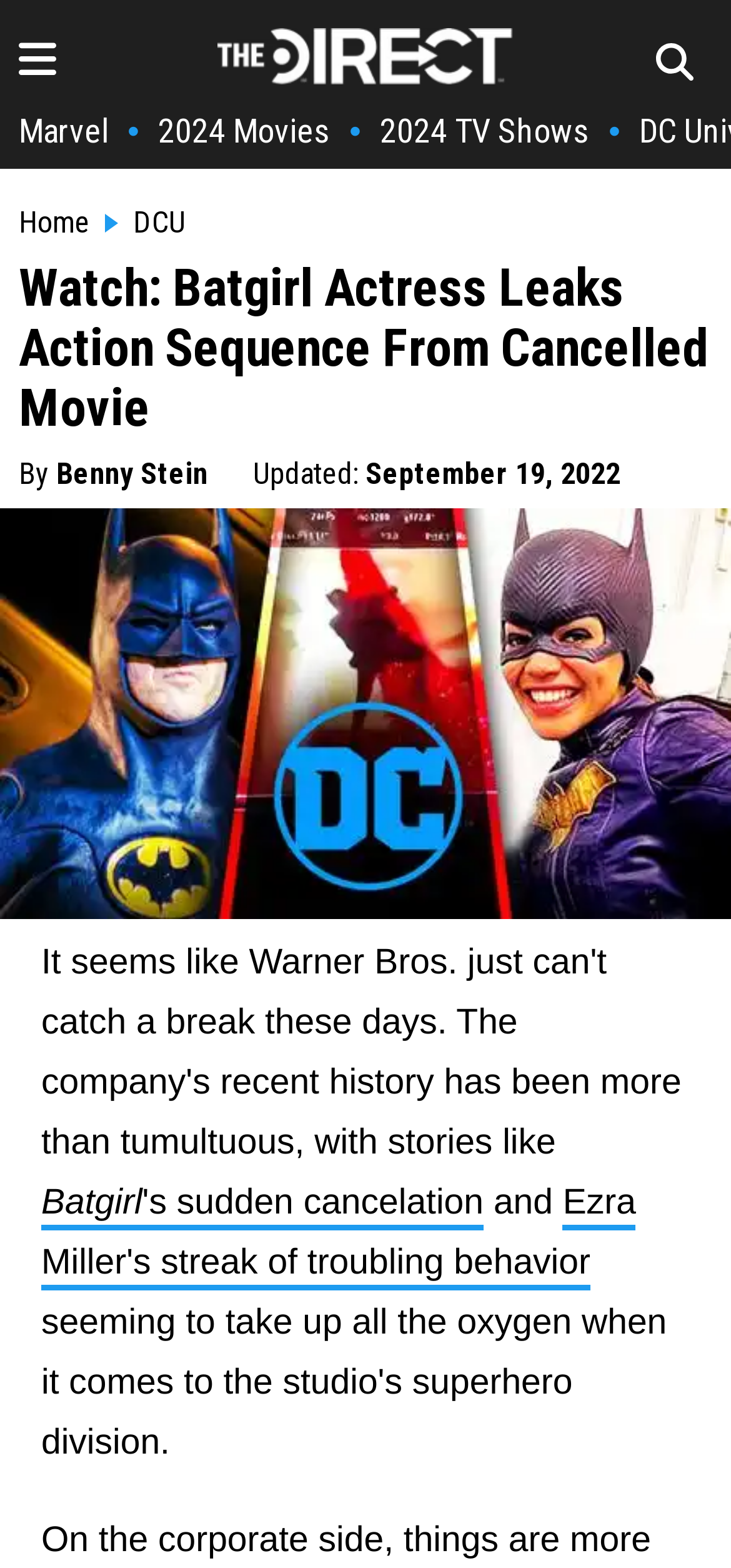Identify the title of the webpage and provide its text content.

Watch: Batgirl Actress Leaks Action Sequence From Cancelled Movie